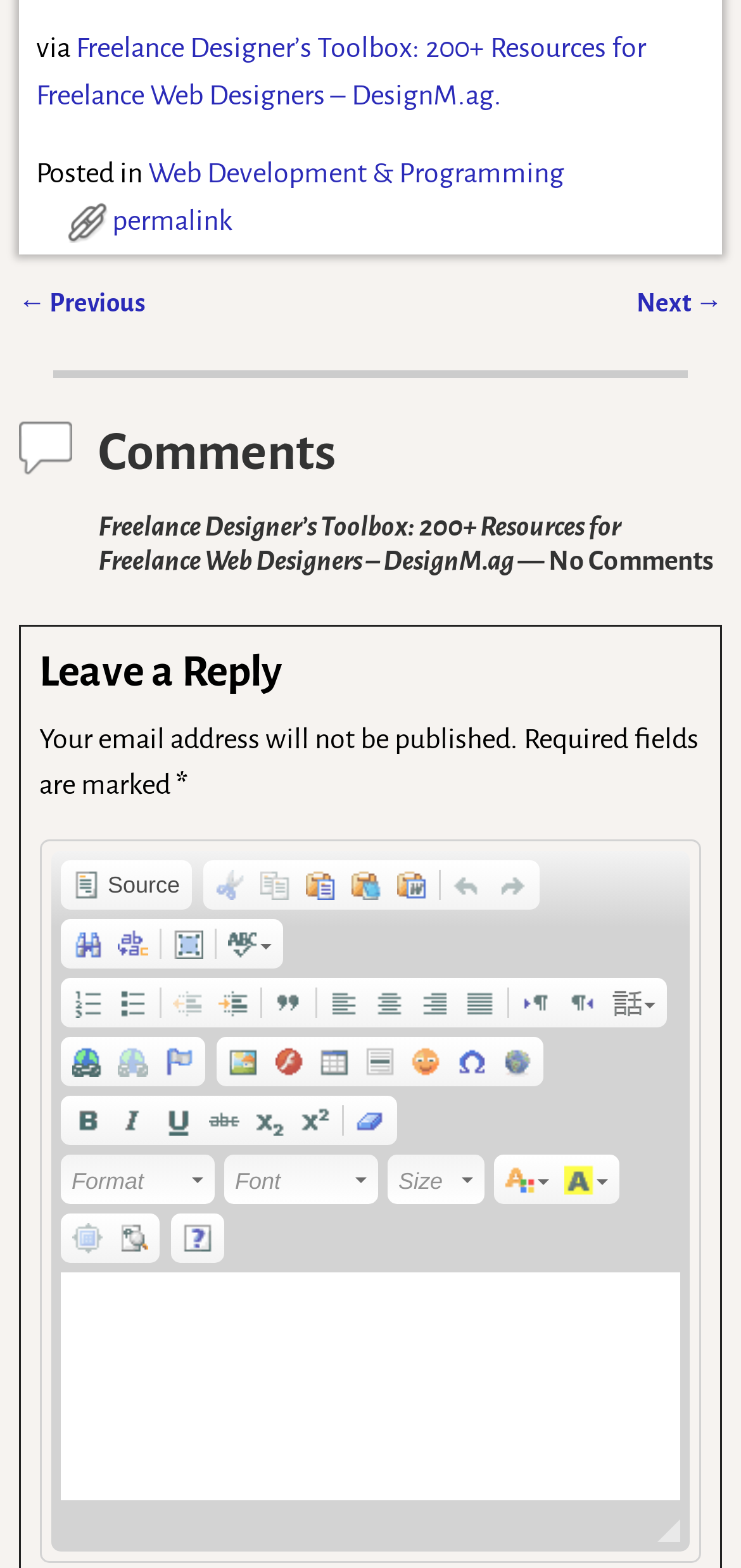Find the bounding box coordinates for the HTML element specified by: "Paste from Word".

[0.525, 0.552, 0.586, 0.578]